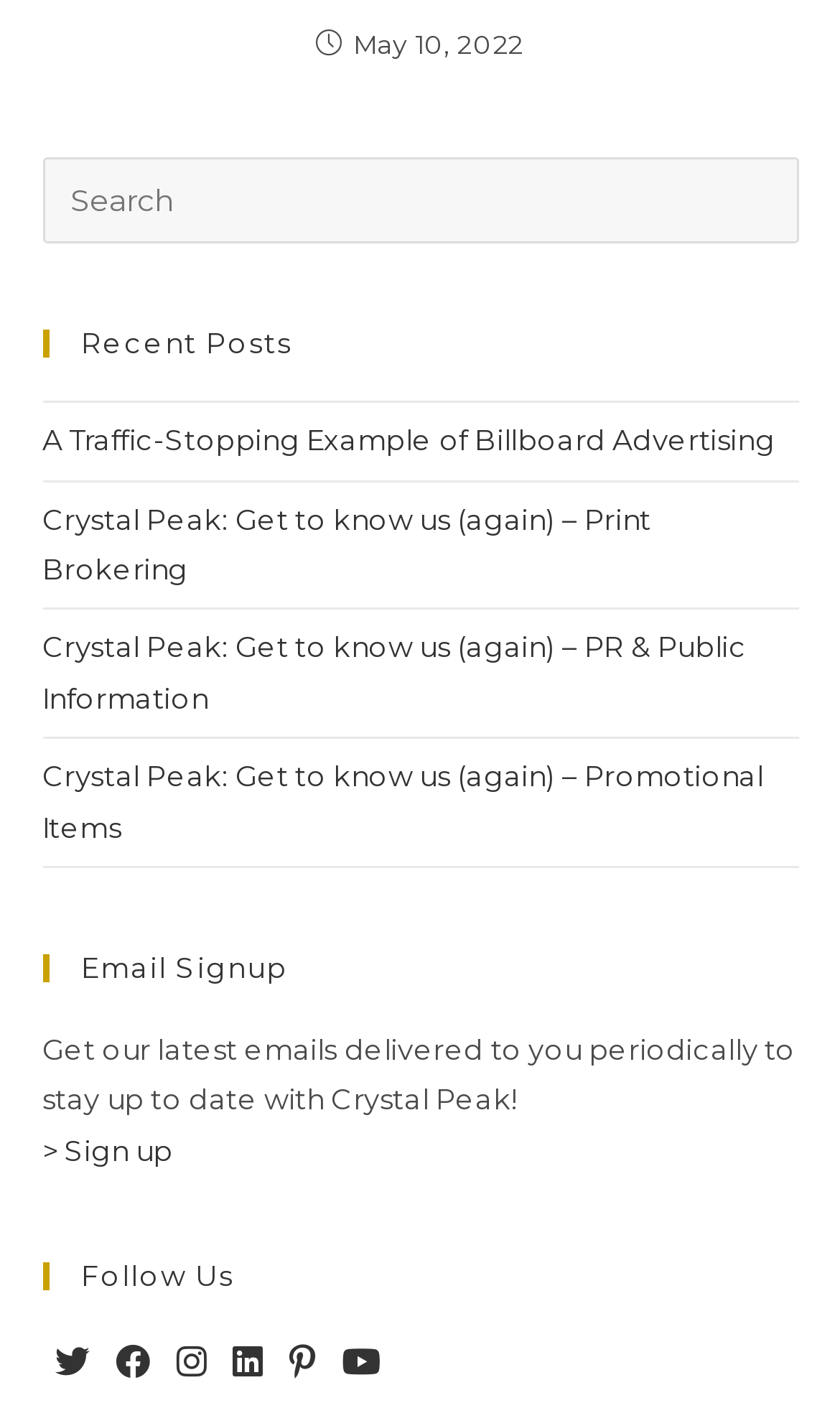Please provide a detailed answer to the question below based on the screenshot: 
What is the topic of the first link under 'Recent Posts'?

The first link under the 'Recent Posts' section is titled 'A Traffic-Stopping Example of Billboard Advertising', indicating that the topic of this link is related to billboard advertising.